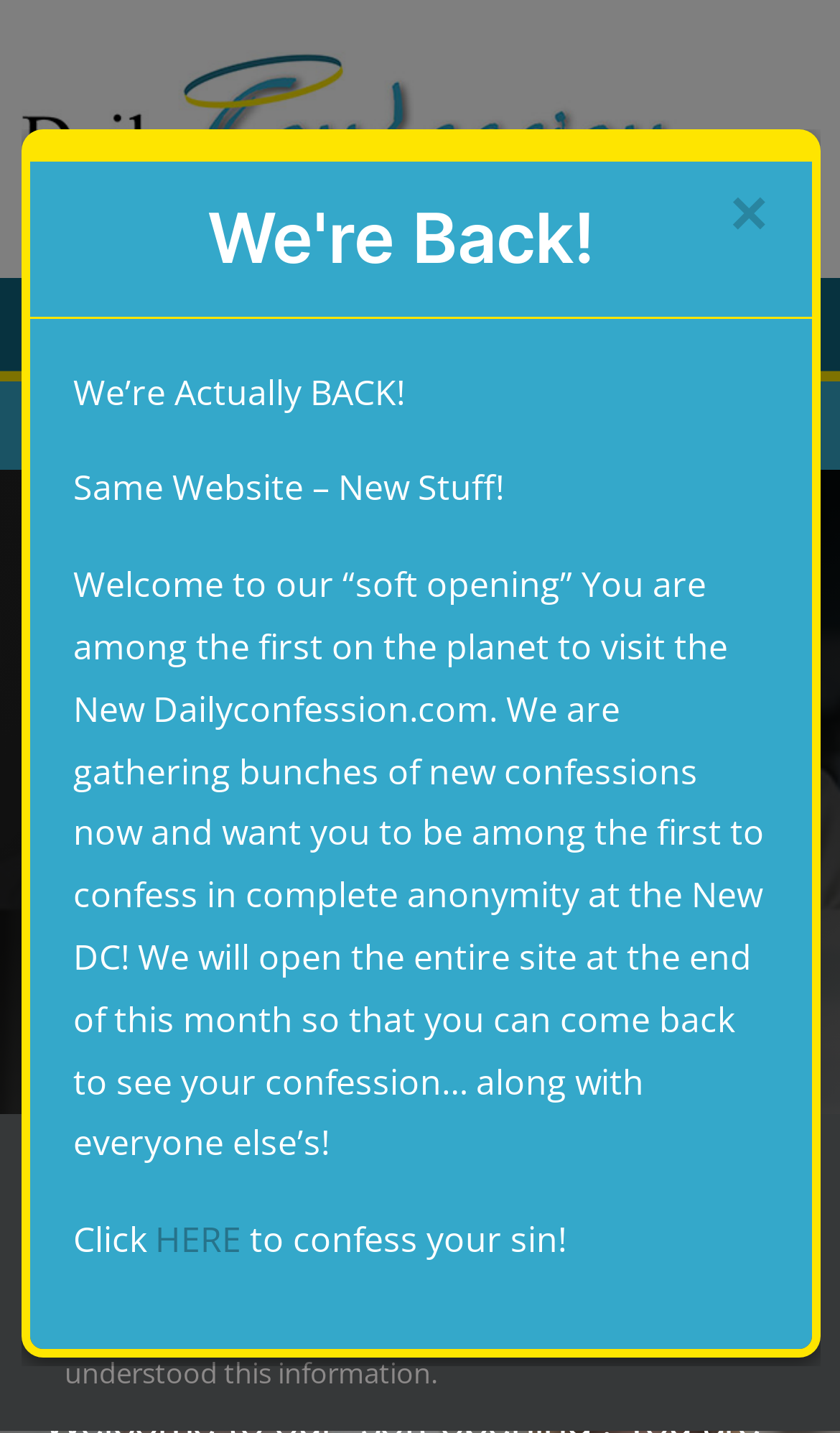Please identify the coordinates of the bounding box that should be clicked to fulfill this instruction: "Click the DCLogo-web link".

[0.026, 0.011, 0.974, 0.044]